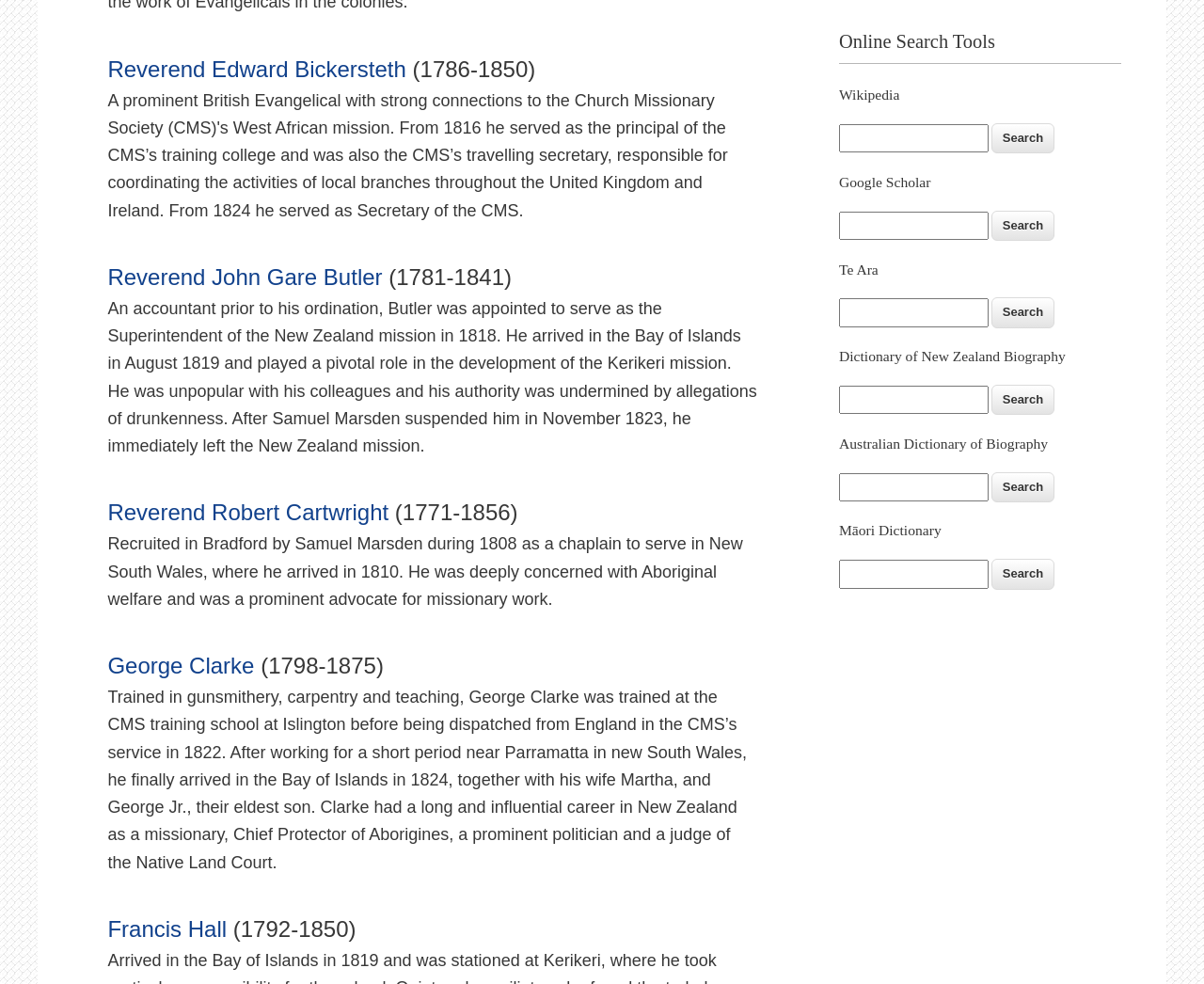Please predict the bounding box coordinates (top-left x, top-left y, bottom-right x, bottom-right y) for the UI element in the screenshot that fits the description: Proudly powered by WordPress

None